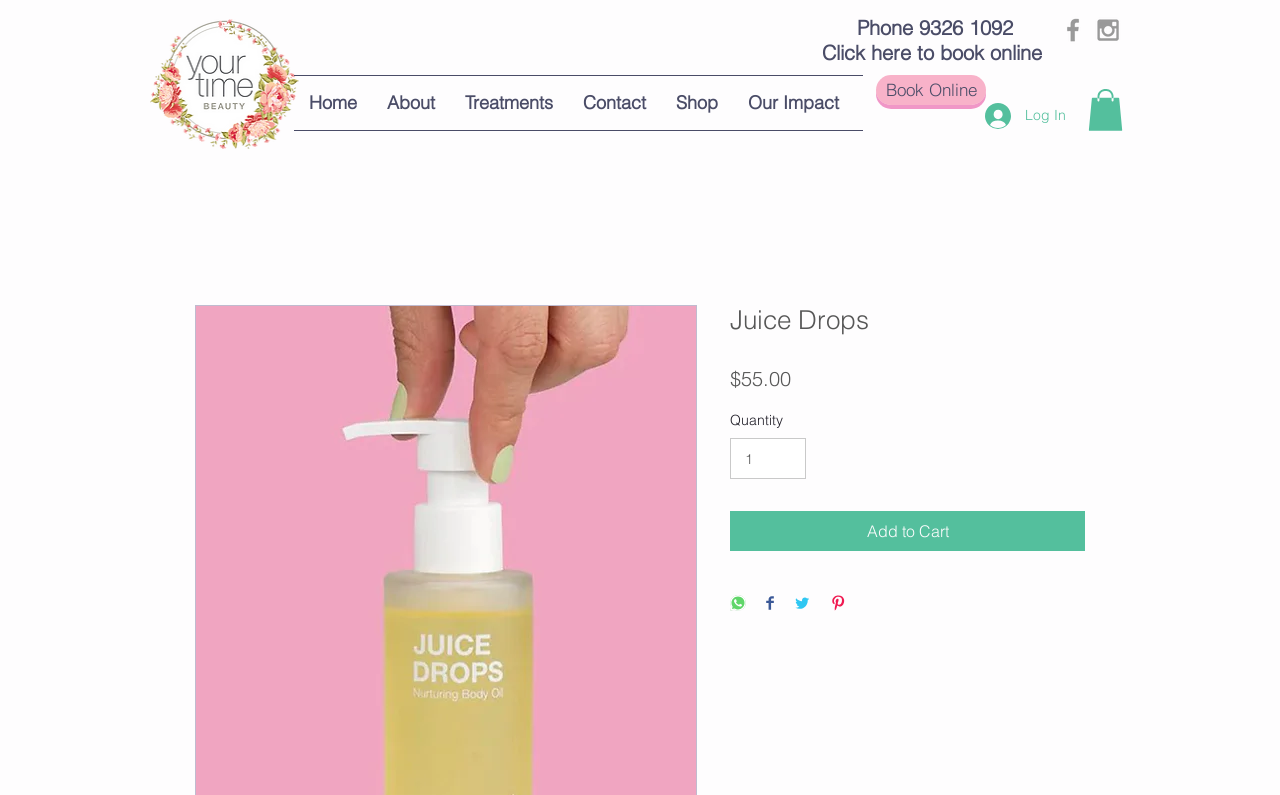Locate the bounding box coordinates of the clickable element to fulfill the following instruction: "Sign in to your account". Provide the coordinates as four float numbers between 0 and 1 in the format [left, top, right, bottom].

None